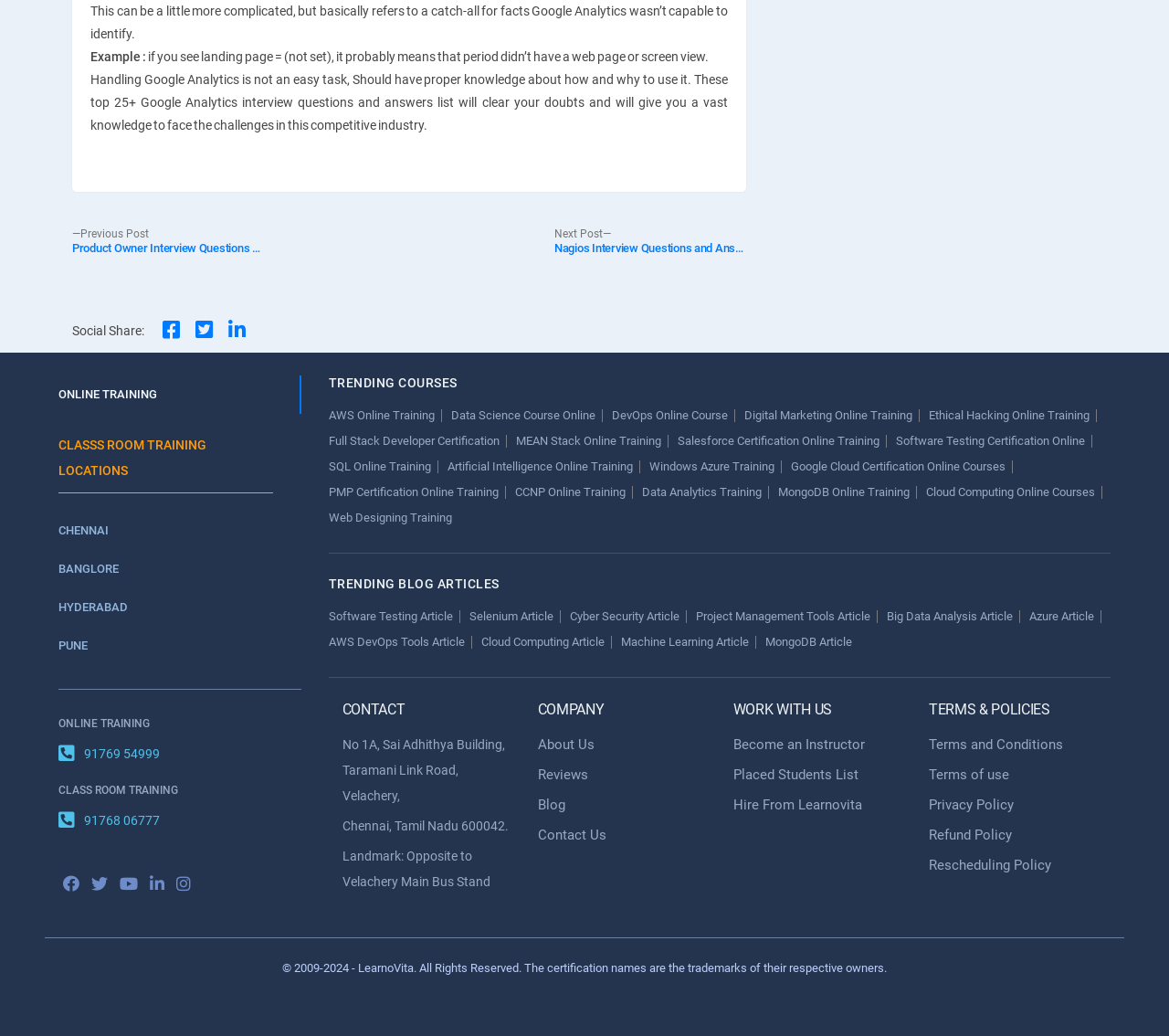What is the phone number for CLASS ROOM TRAINING?
Using the visual information, reply with a single word or short phrase.

91768 06777